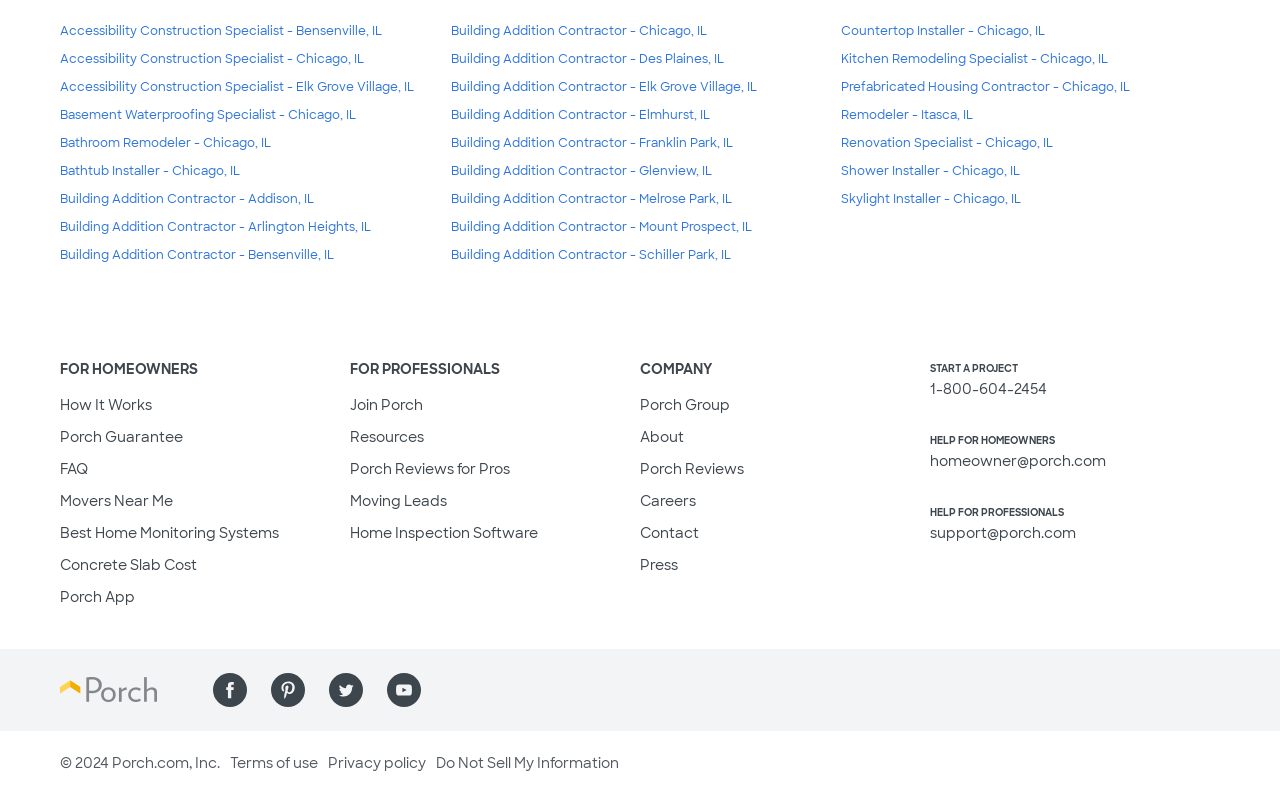Please identify the bounding box coordinates of where to click in order to follow the instruction: "Click the 'DONATE OPENS IN A NEW WINDOW' link".

None